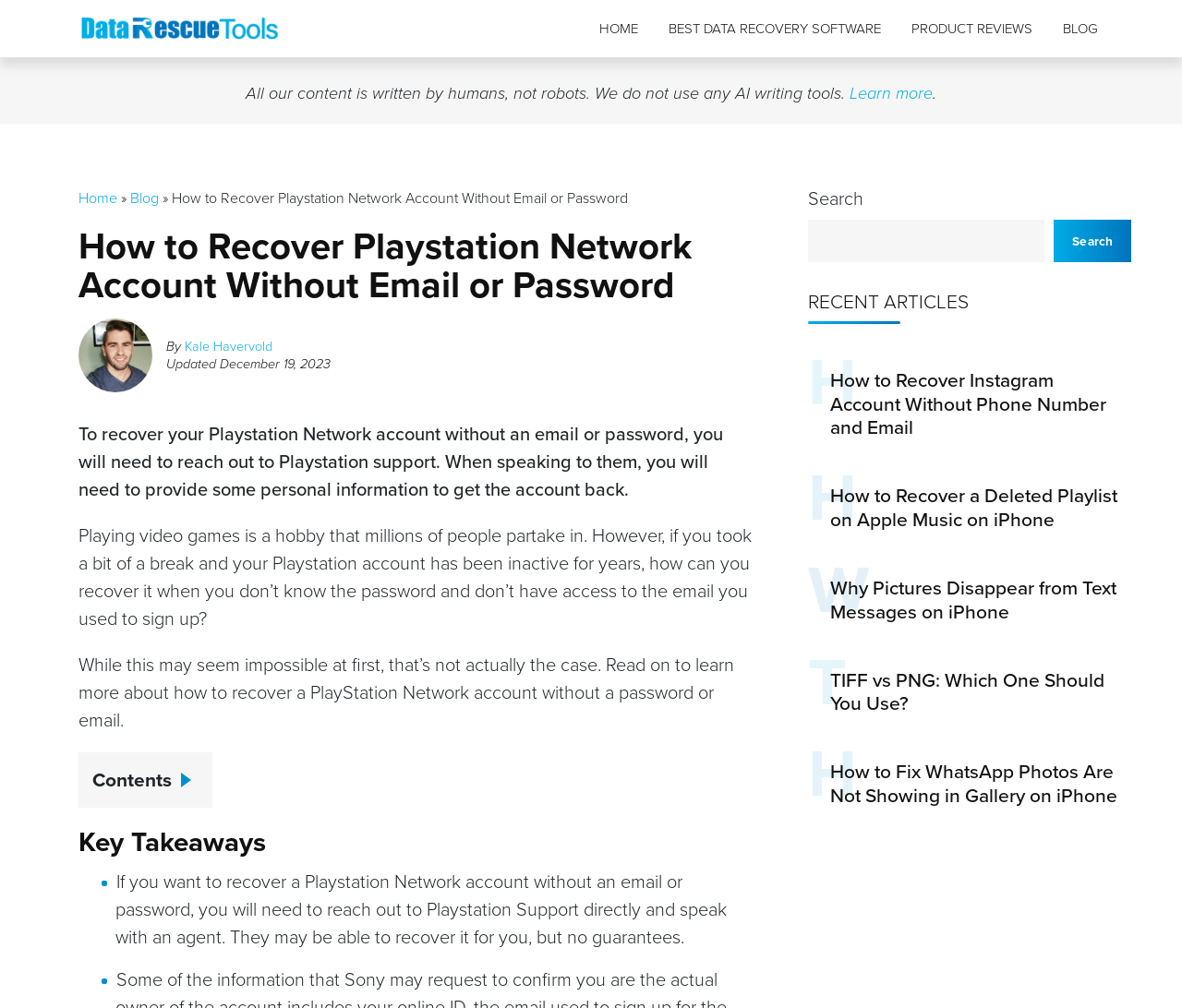Determine the bounding box coordinates for the region that must be clicked to execute the following instruction: "Search for something".

[0.684, 0.183, 0.957, 0.26]